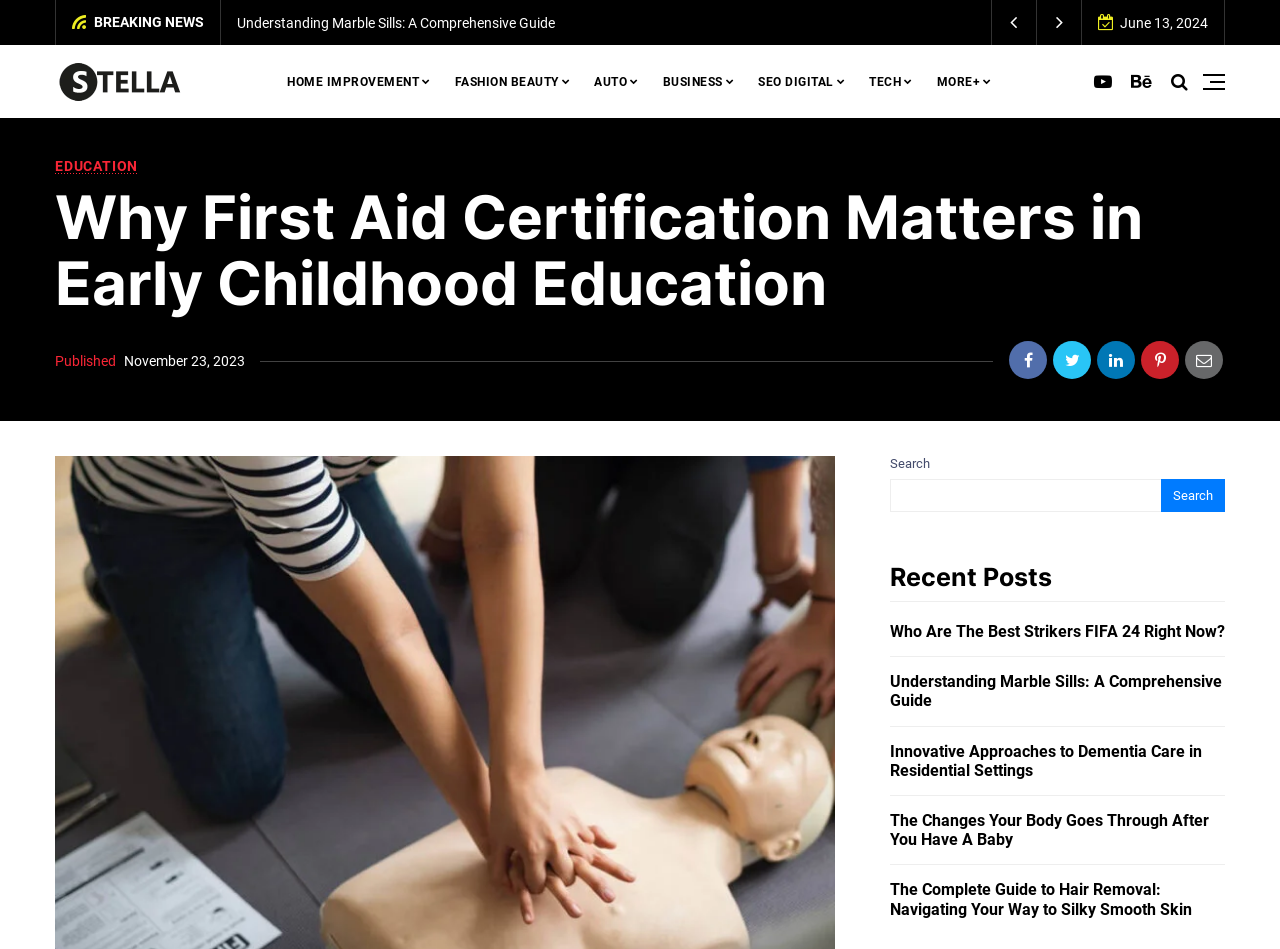Determine the bounding box coordinates for the clickable element required to fulfill the instruction: "Click the 'MORE+' button". Provide the coordinates as four float numbers between 0 and 1, i.e., [left, top, right, bottom].

[0.722, 0.048, 0.784, 0.123]